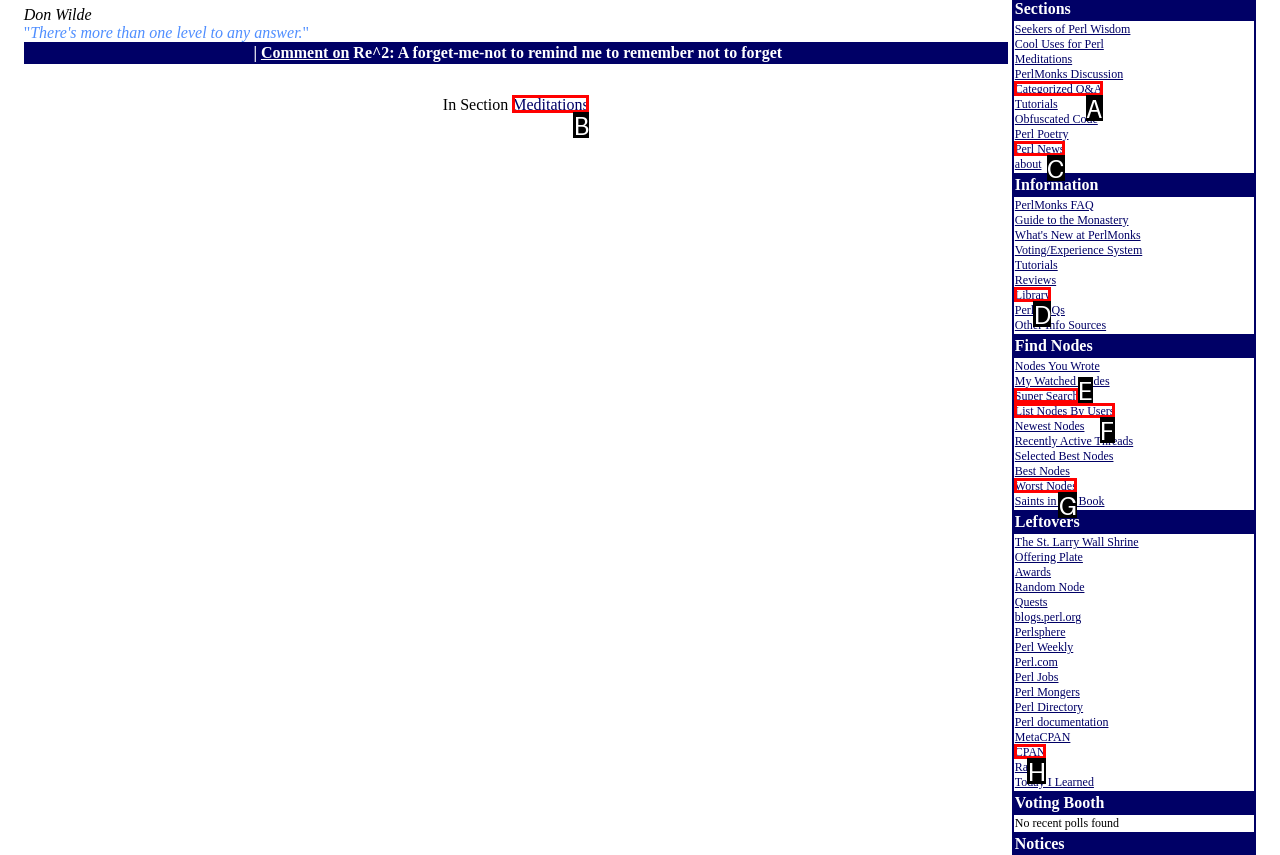Refer to the element description: Library and identify the matching HTML element. State your answer with the appropriate letter.

D